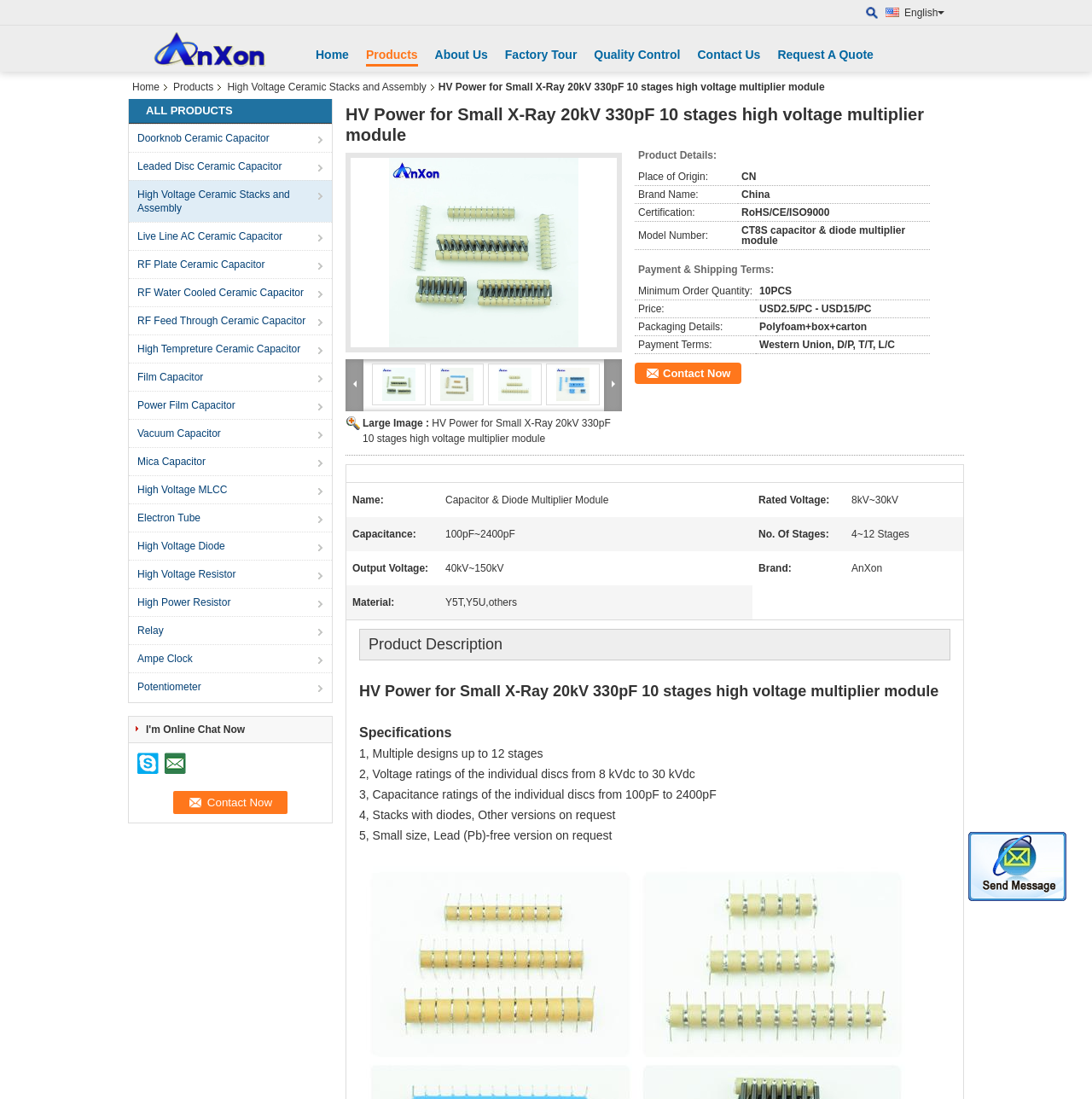Carefully observe the image and respond to the question with a detailed answer:
How many product categories are listed?

I counted the number of links under the 'ALL PRODUCTS' heading, which are categorized as 'Doorknob Ceramic Capacitor', 'Leaded Disc Ceramic Capacitor', and so on, and found a total of 21 product categories.